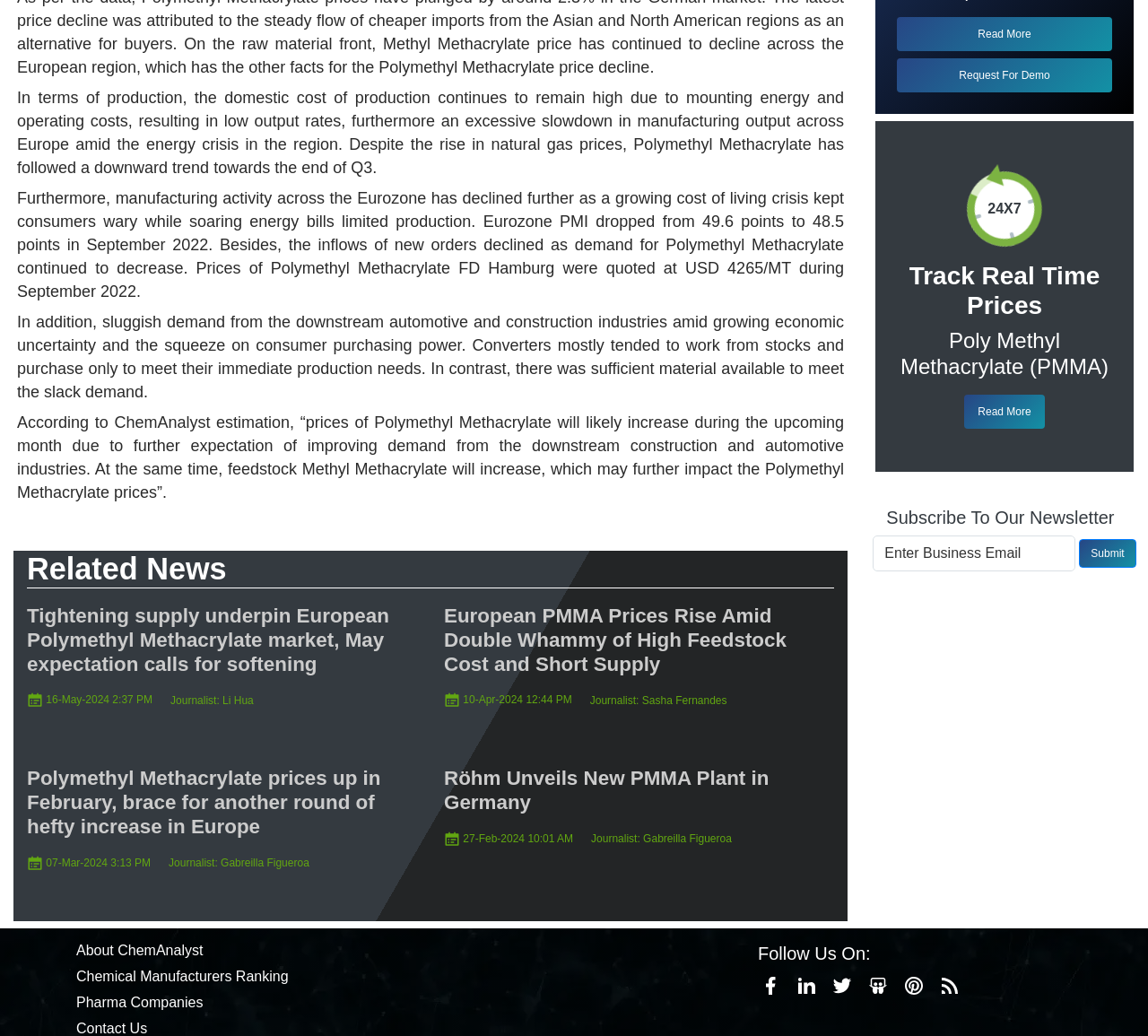Provide the bounding box for the UI element matching this description: "Request For Demo".

[0.781, 0.056, 0.969, 0.089]